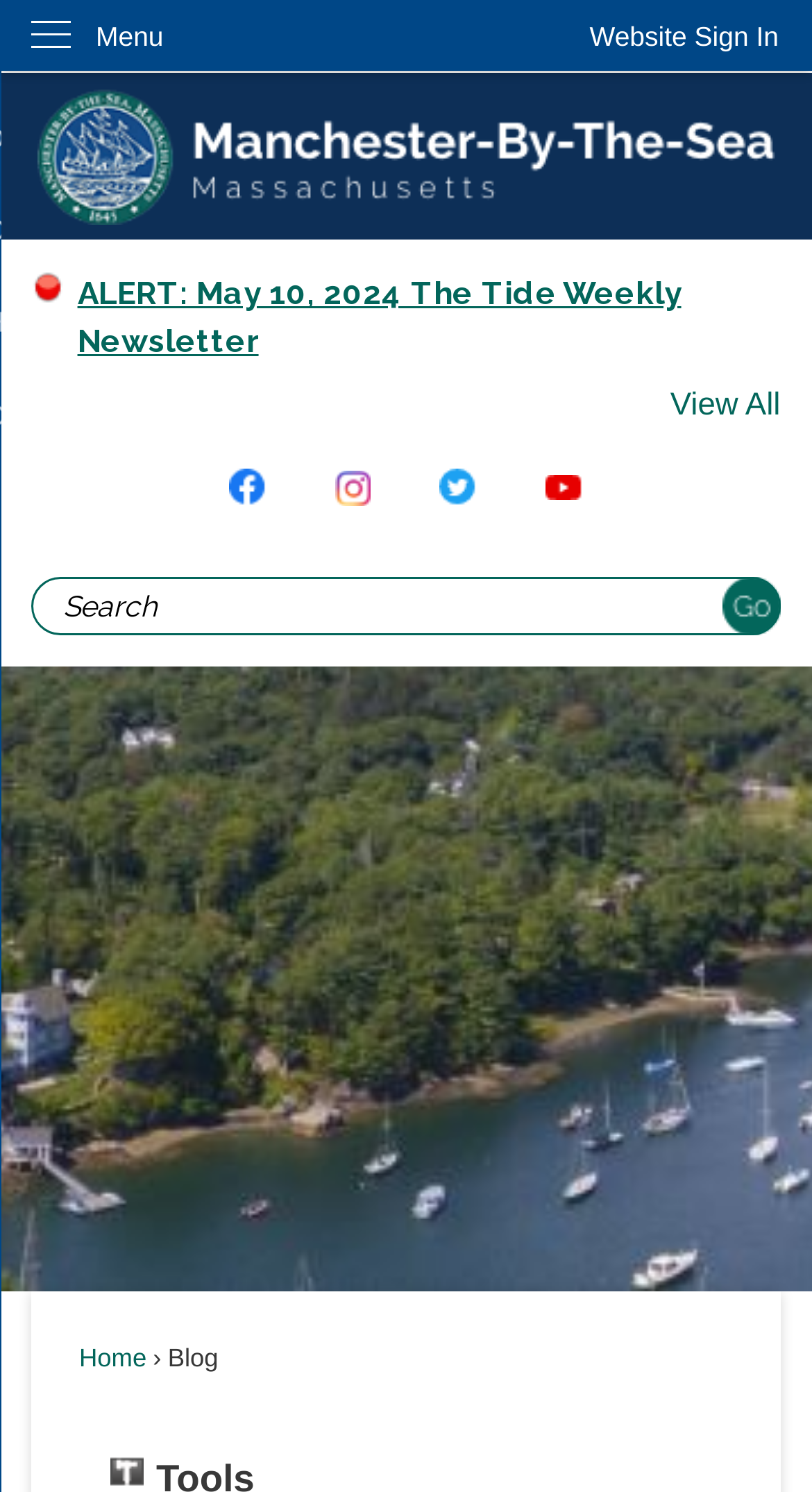What is the search function for?
Please provide an in-depth and detailed response to the question.

I examined the region element with the label 'Search' and found a textbox and a button with the label 'Search'. This suggests that the search function is for searching the website, likely for articles or content.